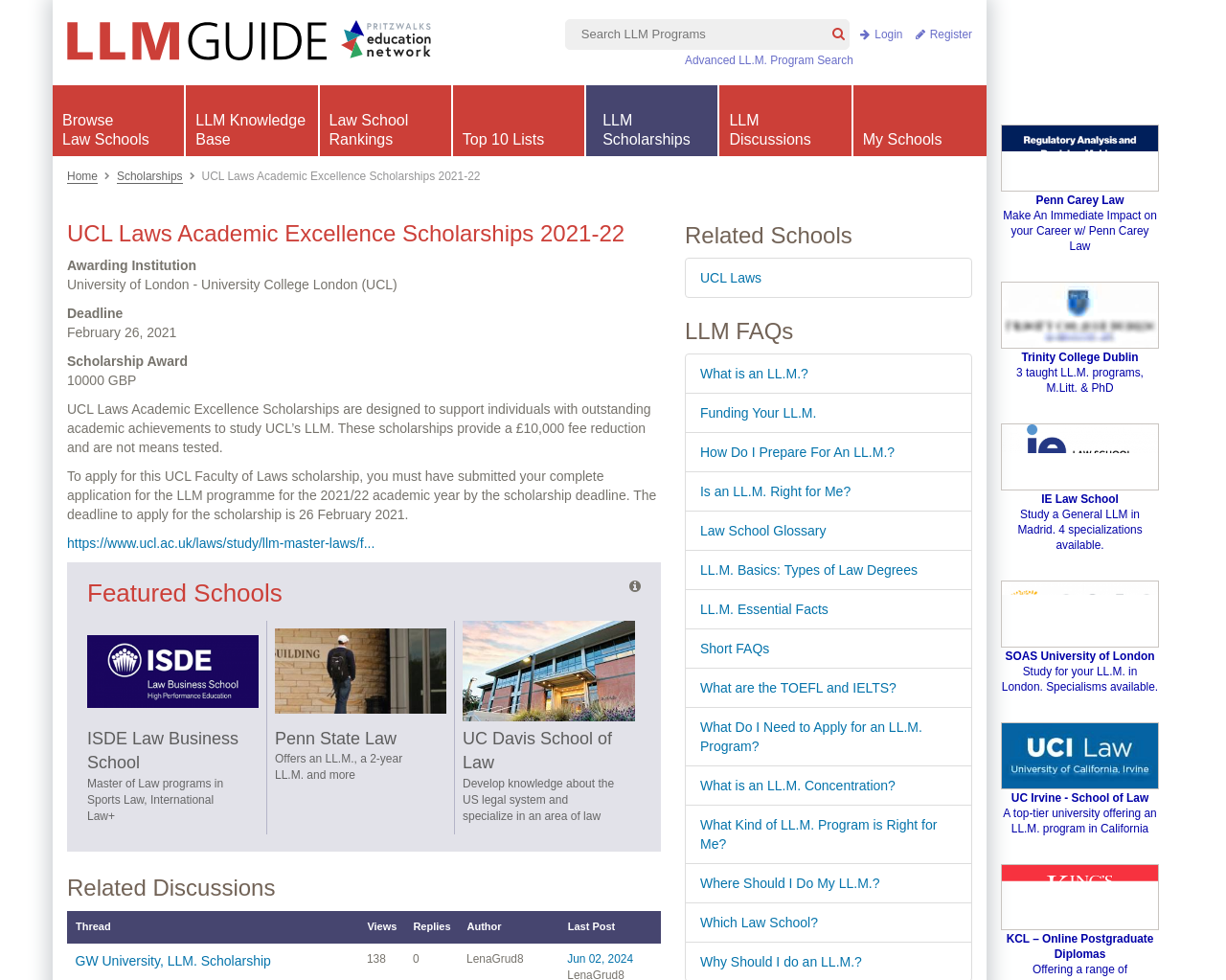Answer the question in one word or a short phrase:
What is the deadline for the scholarship?

February 26, 2021